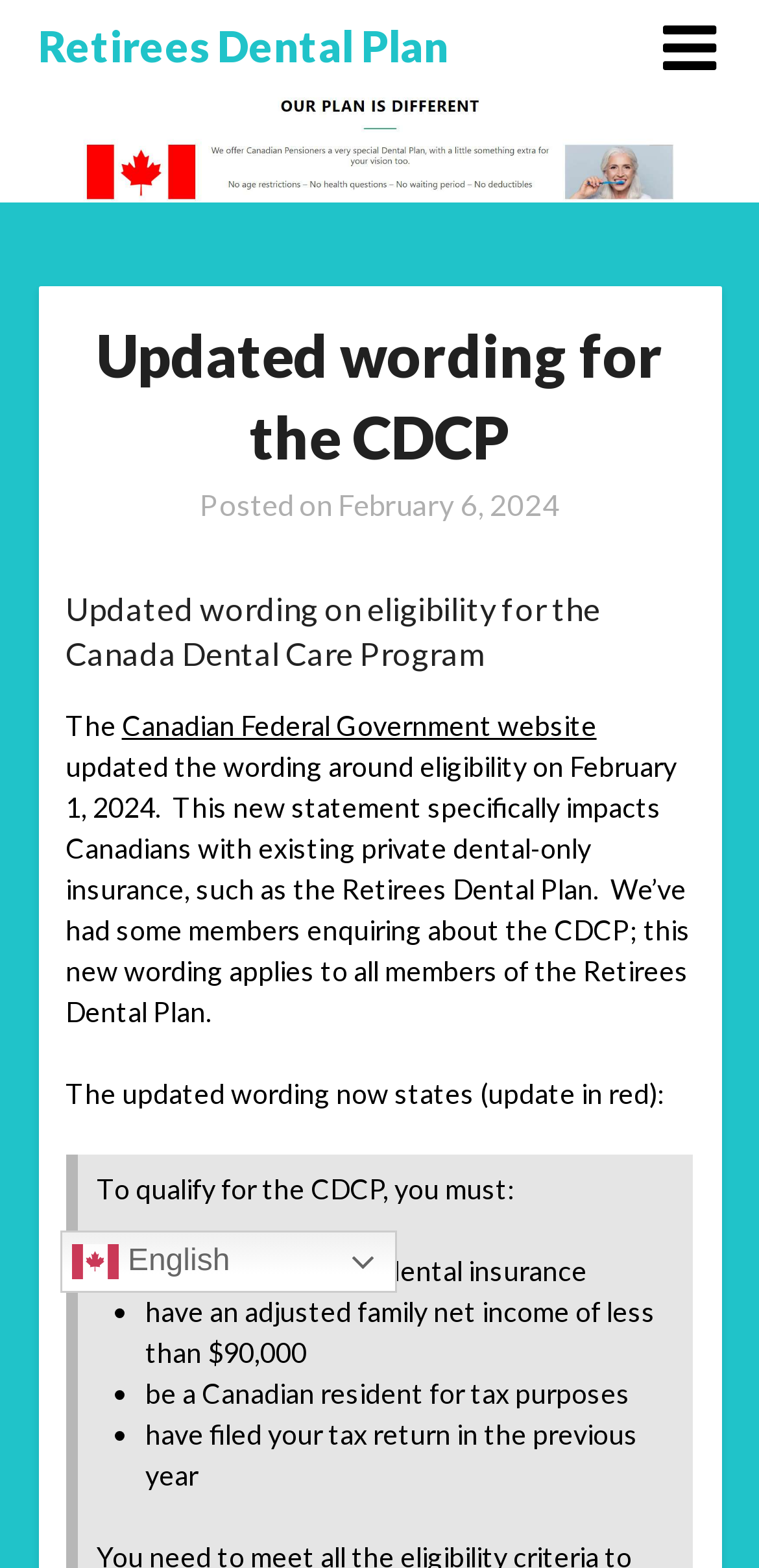Please give a concise answer to this question using a single word or phrase: 
What is the name of the dental plan mentioned?

Retirees Dental Plan